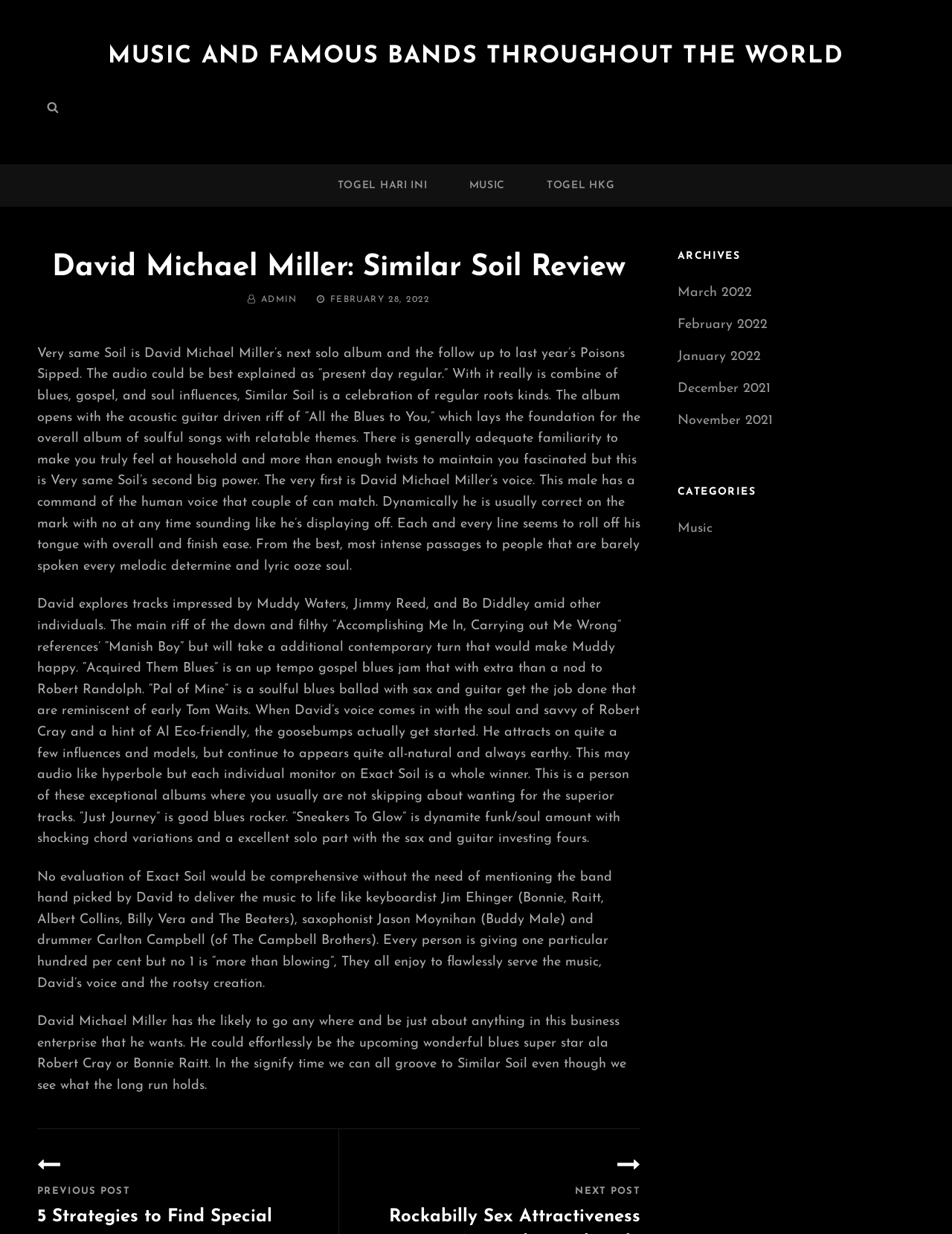Determine the bounding box coordinates for the element that should be clicked to follow this instruction: "Visit the music category". The coordinates should be given as four float numbers between 0 and 1, in the format [left, top, right, bottom].

[0.712, 0.422, 0.748, 0.434]